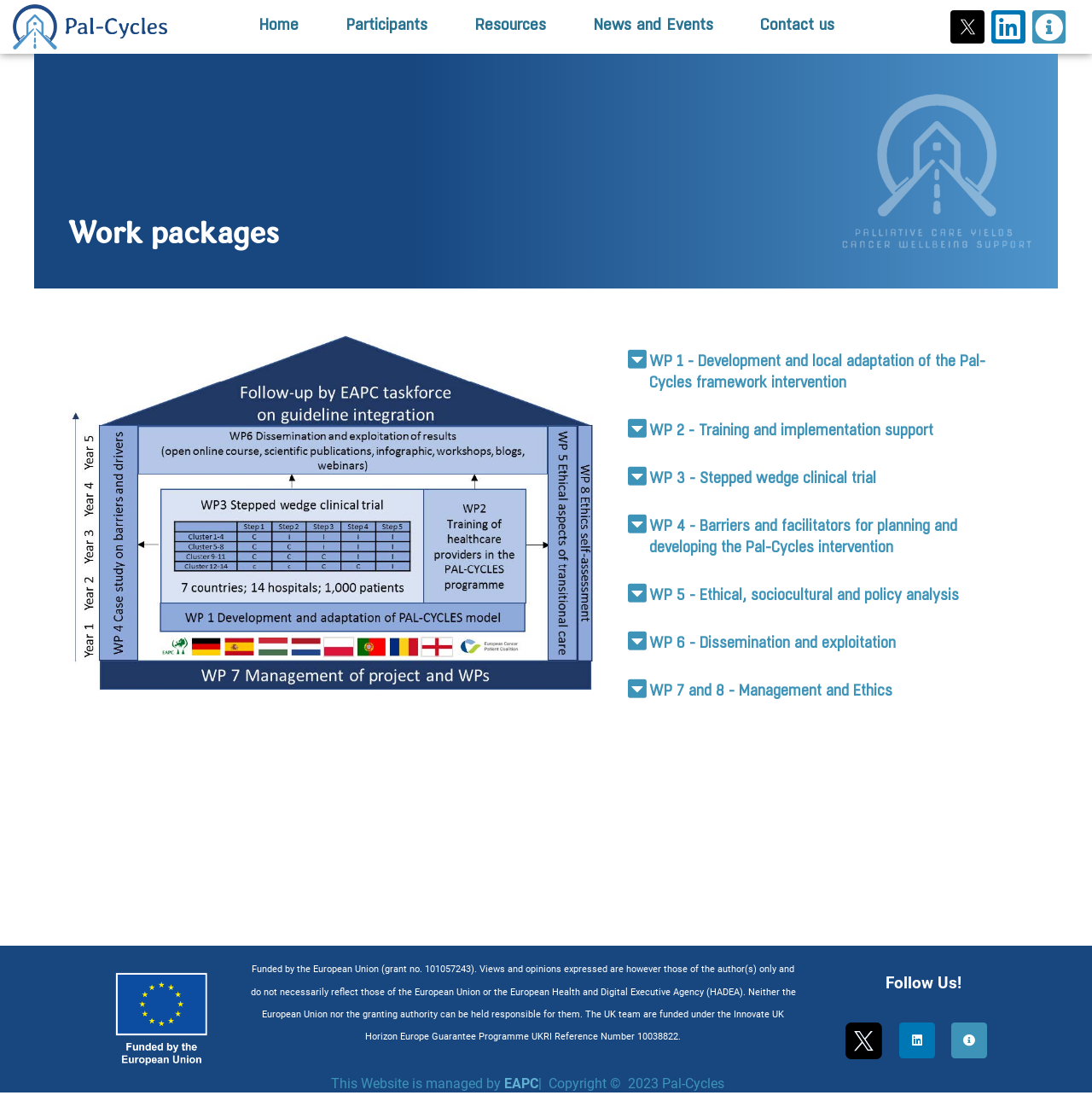Who manages this website?
Carefully analyze the image and provide a thorough answer to the question.

I found a StaticText element with the content 'This Website is managed by' followed by a link with the text 'EAPC'. Therefore, EAPC manages this website.